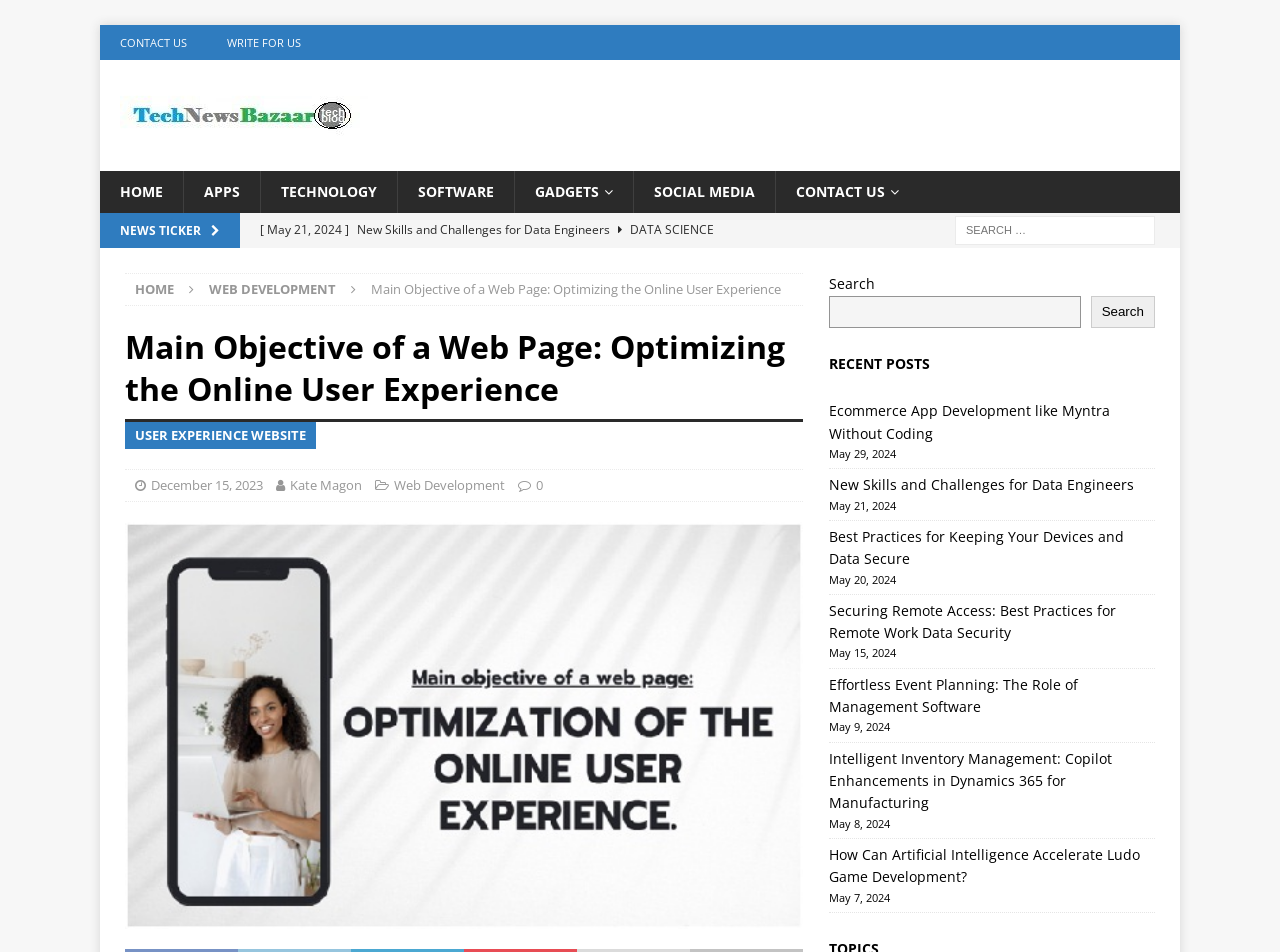What is the date of the article 'New Skills and Challenges for Data Engineers'?
Make sure to answer the question with a detailed and comprehensive explanation.

The article 'New Skills and Challenges for Data Engineers' is listed under the 'RECENT POSTS' section of the webpage. The date of this article is 'May 21, 2024' which is indicated next to the article title.